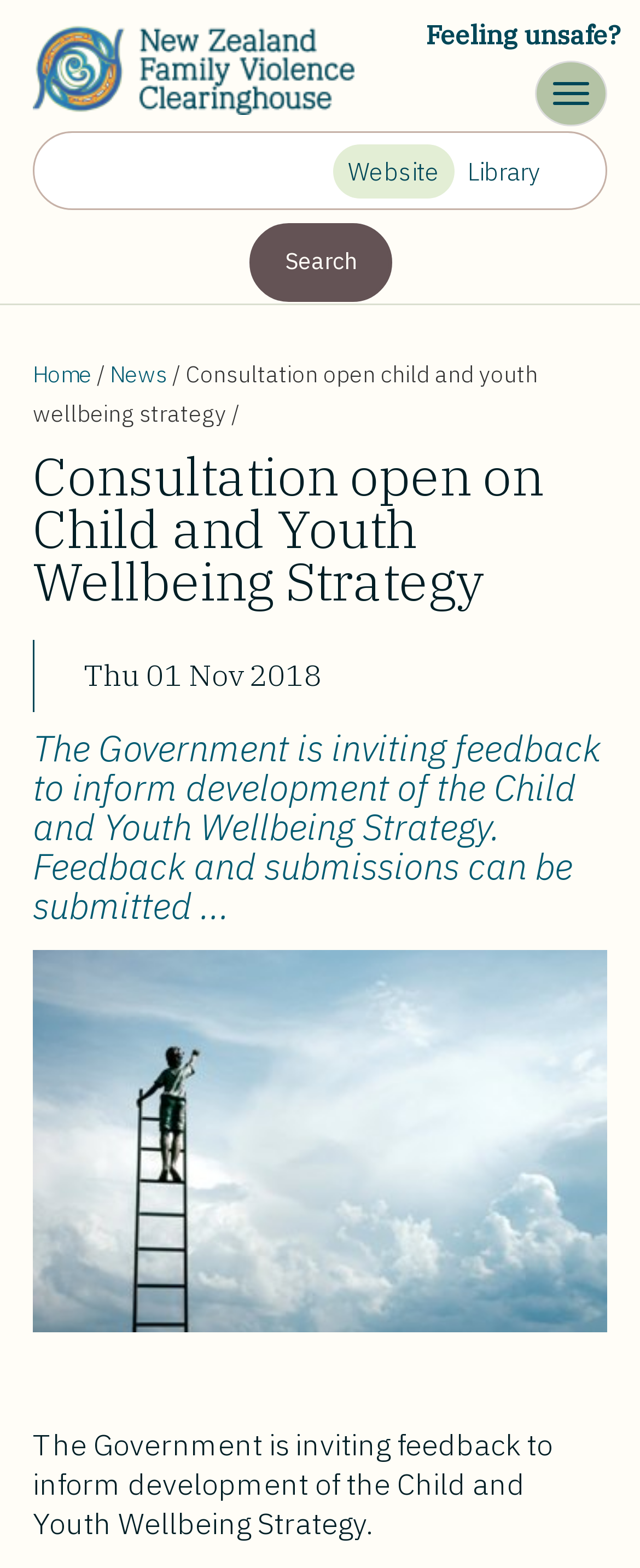Find the bounding box coordinates of the clickable area required to complete the following action: "Search for something".

[0.388, 0.142, 0.612, 0.192]